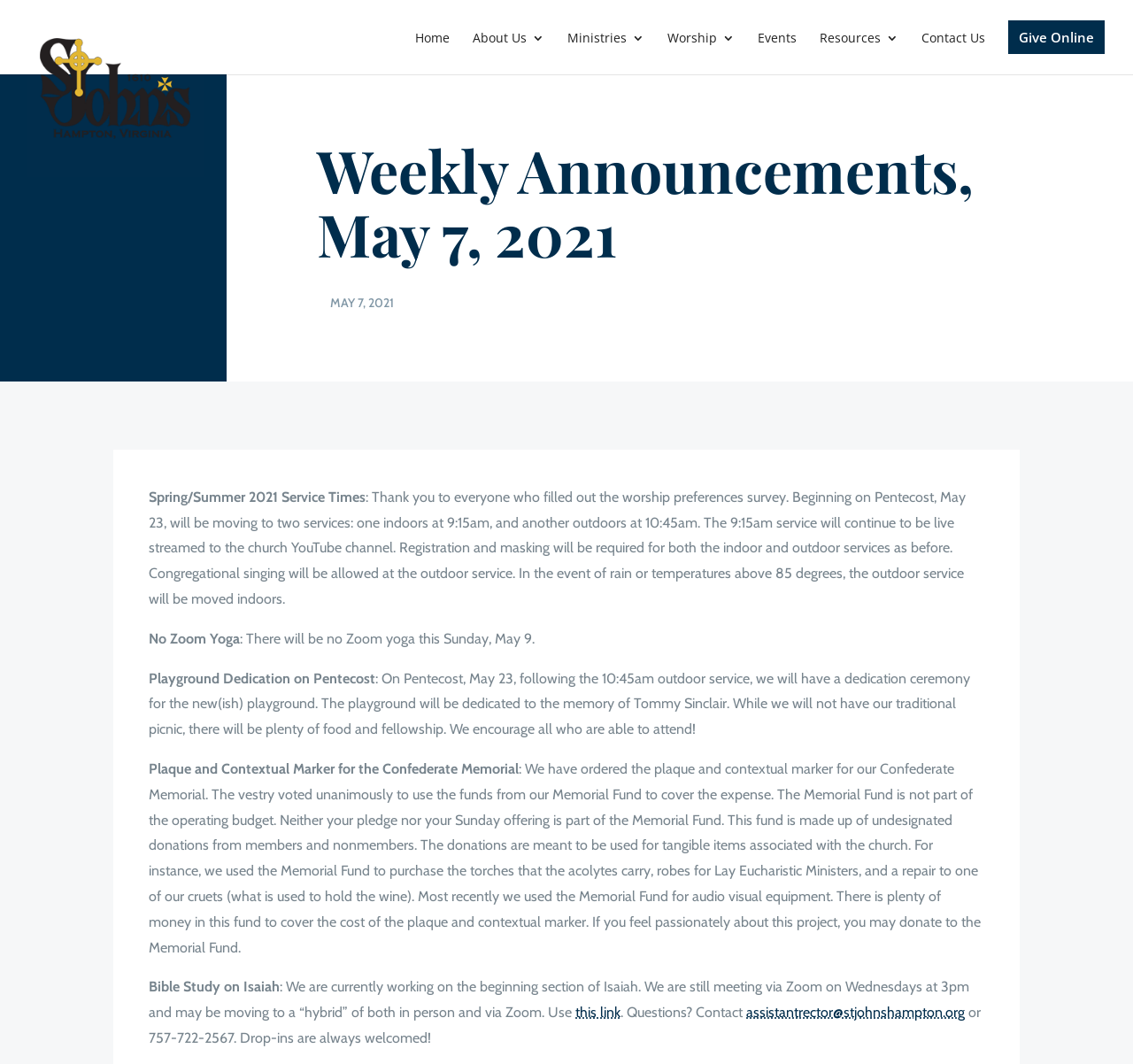Can you identify the bounding box coordinates of the clickable region needed to carry out this instruction: 'Click the 'this link' for Bible Study on Isaiah'? The coordinates should be four float numbers within the range of 0 to 1, stated as [left, top, right, bottom].

[0.508, 0.944, 0.548, 0.959]